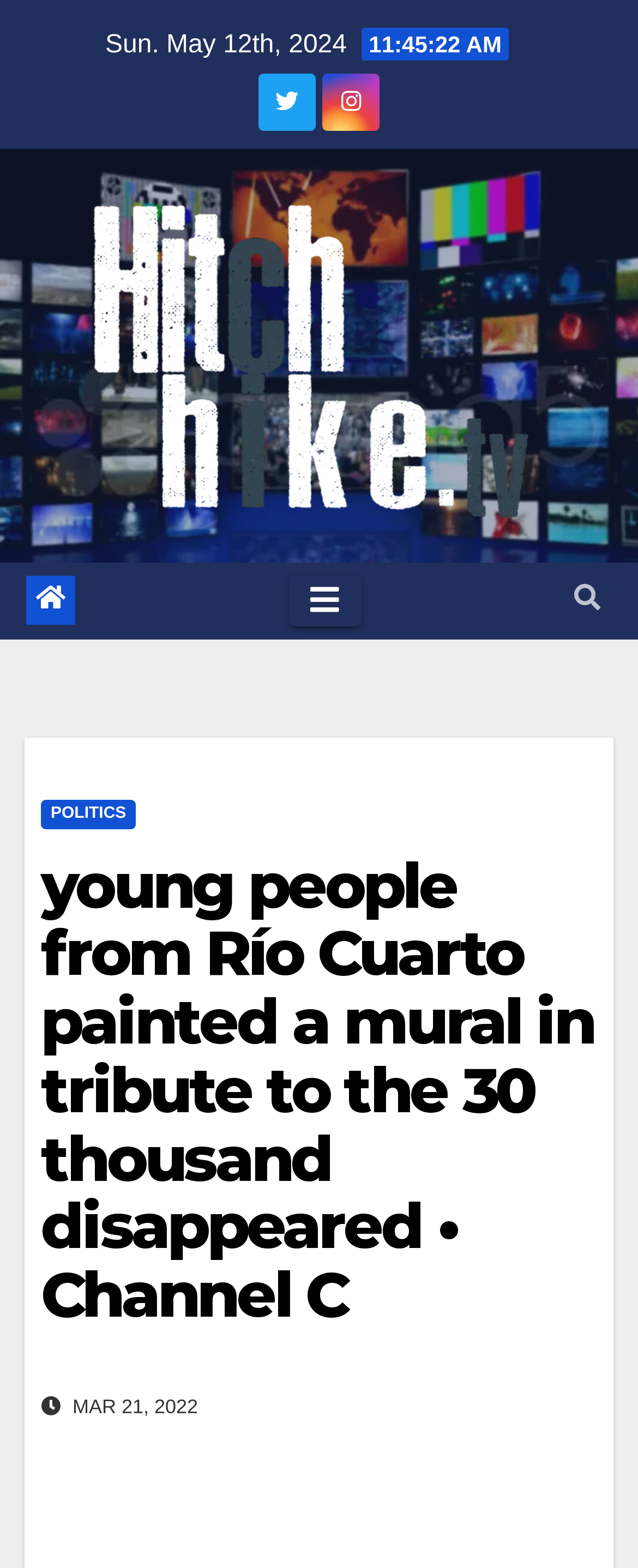Deliver a detailed narrative of the webpage's visual and textual elements.

The webpage appears to be a news article or blog post. At the top, there is a date displayed as "Sun. May 12th, 2024" in a relatively small font size. Below the date, there are three social media icons, represented by Unicode characters '\uf099', '\uf16d', and '\uf015', aligned horizontally and centered on the page.

To the left of these icons, there is a link to "Hitchhike TV" with an accompanying image of the same name, which spans almost the entire width of the page. Below the social media icons, there is a button labeled "Toggle navigation" and another button with a Unicode character '\uf002', which has a popup menu with a link to "POLITICS".

The main content of the page is a news article with a heading that reads "young people from Río Cuarto painted a mural in tribute to the 30 thousand disappeared • Channel C". This heading is followed by a permalink to the same article title. The article's content is not explicitly described in the accessibility tree, but it likely occupies the majority of the page's content area.

At the bottom of the page, there is a secondary date displayed as "MAR 21, 2022", which may indicate the publication date of the article. Overall, the webpage has a simple layout with a focus on the main news article and some supplementary links and icons.